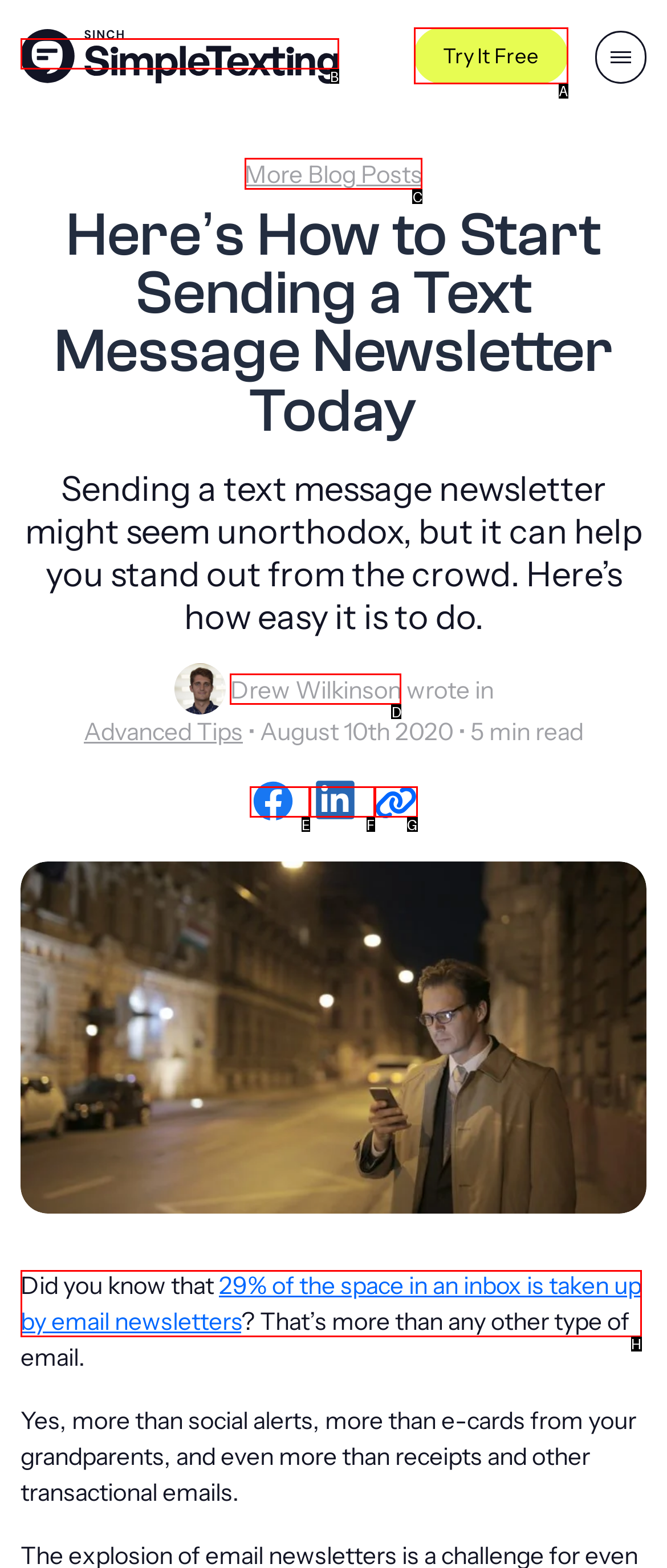Identify which lettered option to click to carry out the task: Read more blog posts. Provide the letter as your answer.

C